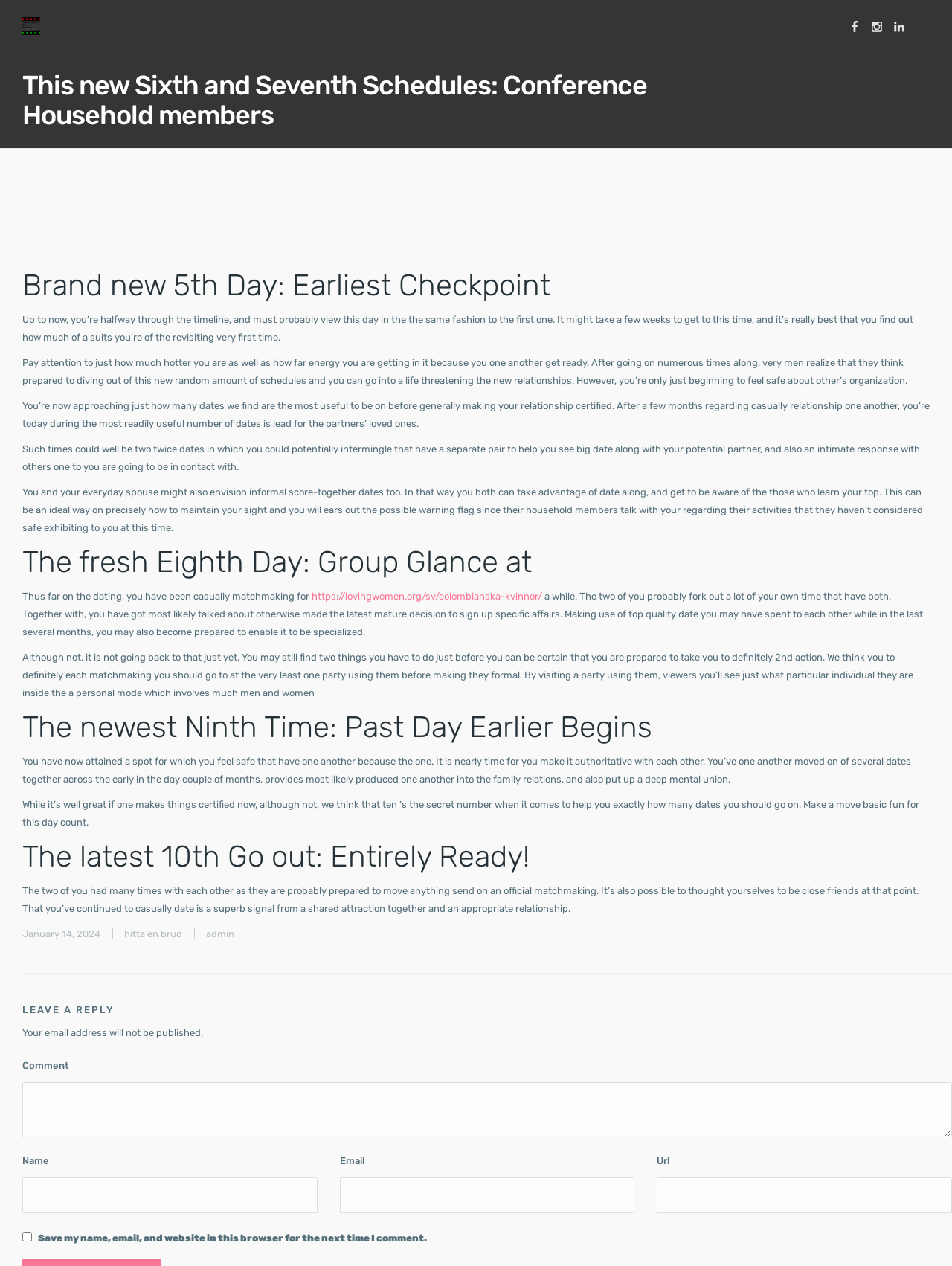Articulate a complete and detailed caption of the webpage elements.

This webpage appears to be a blog post or article about a conference or festival, specifically the Afrofuturism Film Festival in 2024. The page is divided into several sections, each with its own heading and content.

At the top of the page, there are four links aligned horizontally, with the first link being empty. Below these links, there is a heading that reads "This new Sixth and Seventh Schedules: Conference Household members." 

The main content of the page is divided into several sections, each with its own heading. The first section has a heading "Brand new 5th Day: Earliest Checkpoint" and contains four paragraphs of text that discuss the importance of getting to know someone before making a relationship official. 

The next section has a heading "The fresh Eighth Day: Group Glance at" and contains two paragraphs of text that discuss the importance of meeting each other's families before making a relationship official. 

The following sections have headings "The new Ninth Time: Past Day Earlier Begins", "The latest 10th Go out: Entirely Ready!", and each contains a few paragraphs of text that discuss the progression of a relationship and the importance of taking things slow.

There are also several links scattered throughout the page, including a link to a website about Colombian women and a link to a date, January 14, 2024.

At the bottom of the page, there is a section for leaving a reply, with a heading "LEAVE A REPLY" and several text boxes for entering a name, email, and comment. There is also a checkbox to save the user's information for future comments.